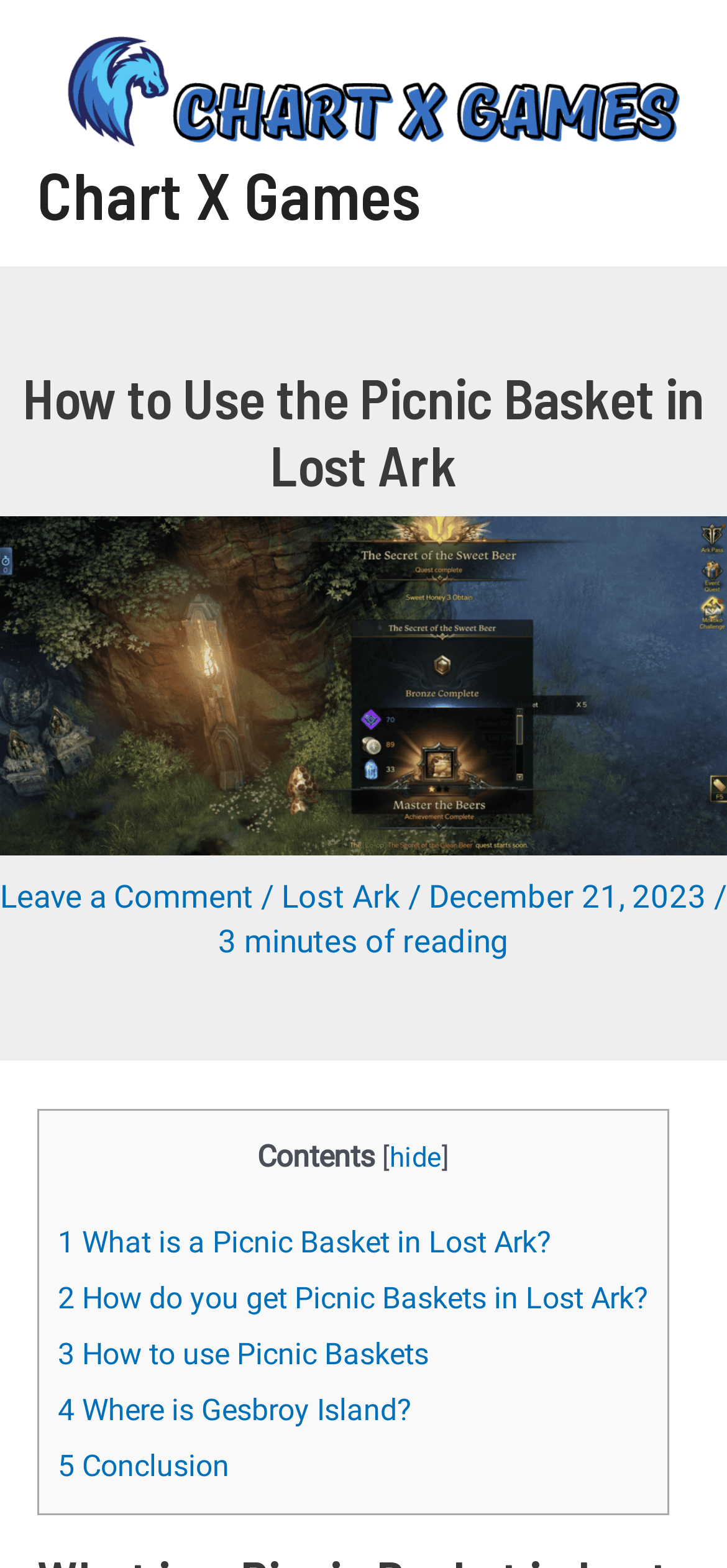Please find the bounding box coordinates of the clickable region needed to complete the following instruction: "Hide the contents". The bounding box coordinates must consist of four float numbers between 0 and 1, i.e., [left, top, right, bottom].

[0.536, 0.728, 0.608, 0.748]